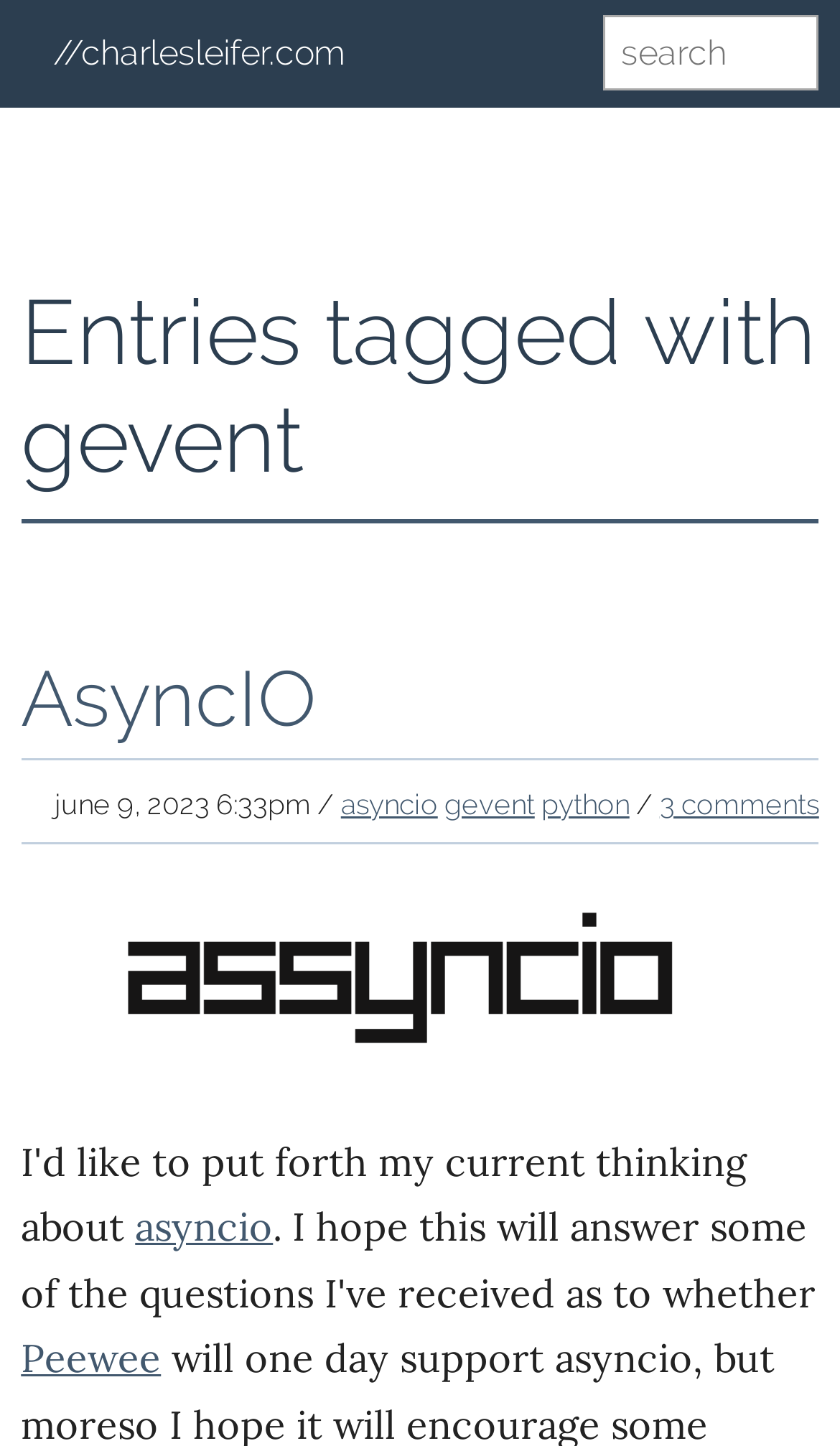Can you provide the bounding box coordinates for the element that should be clicked to implement the instruction: "view comments"?

[0.785, 0.545, 0.975, 0.567]